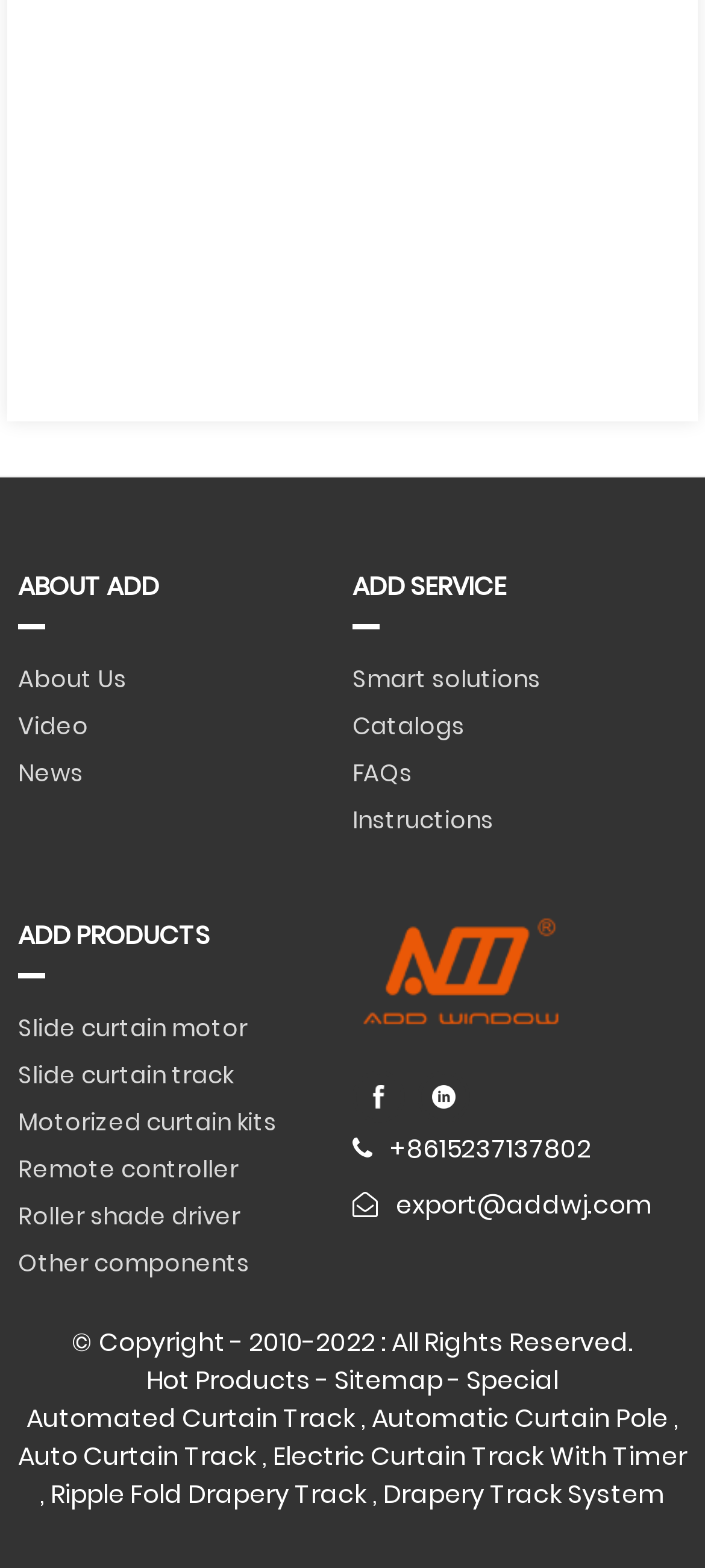How can I contact the company?
Please use the image to provide a one-word or short phrase answer.

Phone and email